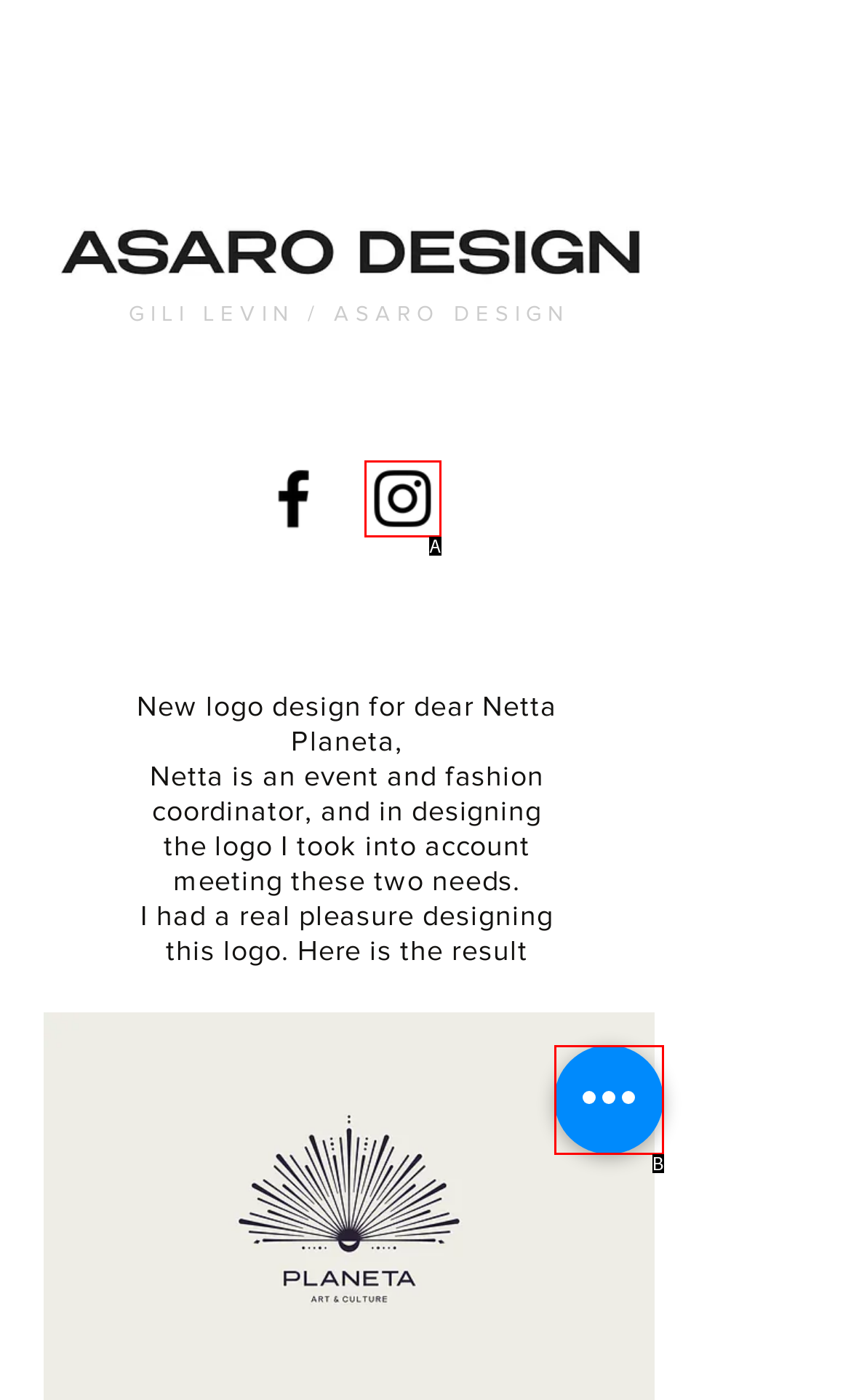Given the description: aria-label="פעולות מהירות"
Identify the letter of the matching UI element from the options.

B